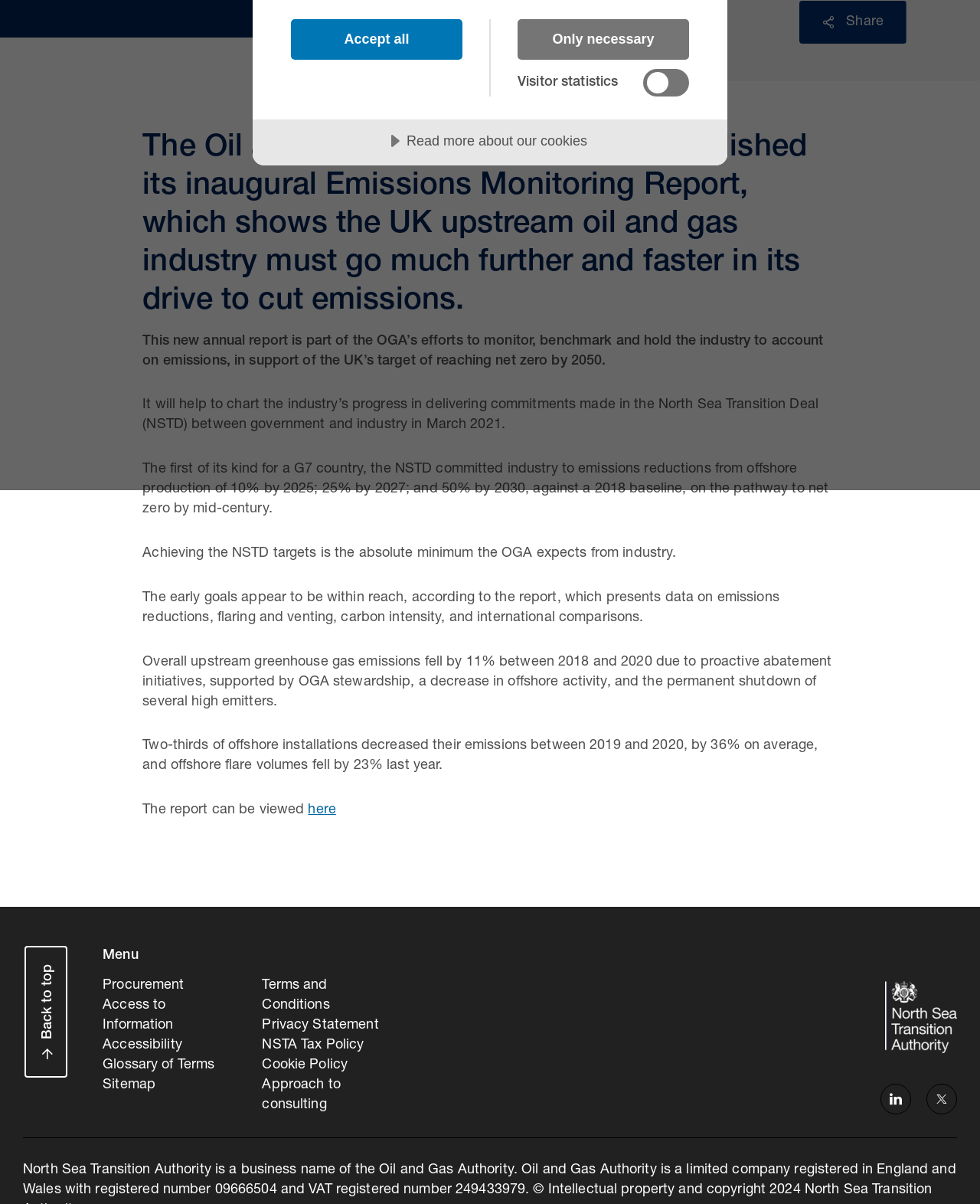Find the bounding box of the UI element described as follows: "Privacy Statement".

[0.268, 0.844, 0.386, 0.861]